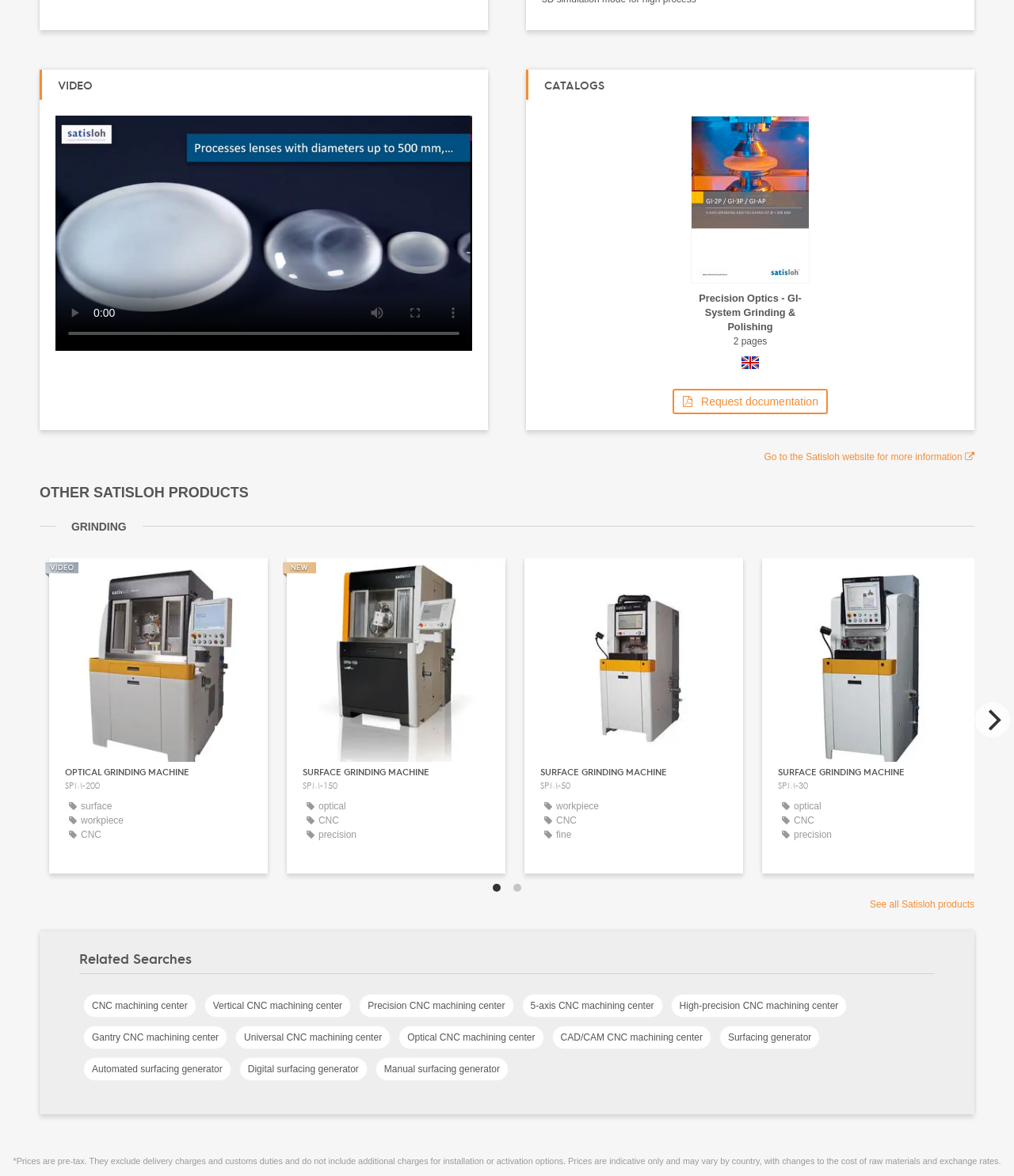Determine the bounding box coordinates for the area that should be clicked to carry out the following instruction: "Visit the video production page".

None